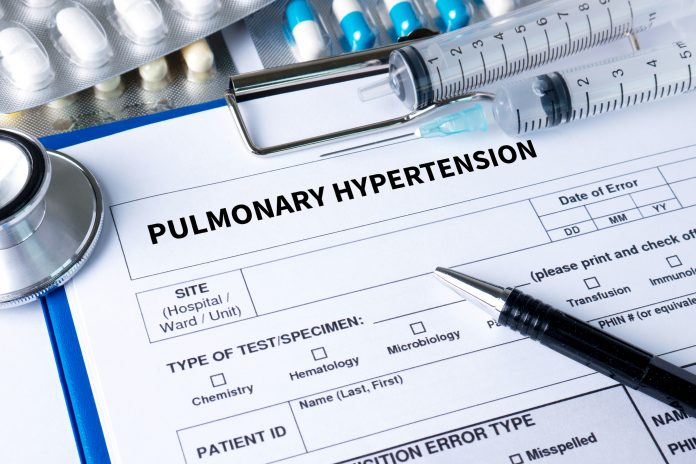Explain the content of the image in detail.

The image depicts a medical document labeled "PULMONARY HYPERTENSION," positioned prominently in the center. Surrounding the document are various medical tools, including a stethoscope, a syringe, and multiple capsules in blister packs, indicating an emphasis on healthcare. The document features sections for site, type of specimen, and patient information, suggesting it is a form for collecting critical health data pertaining to pulmonary hypertension. This image reflects the serious nature of pulmonary hypertension and its management within healthcare settings, highlighting the importance of accurate documentation and medical attention related to this condition.